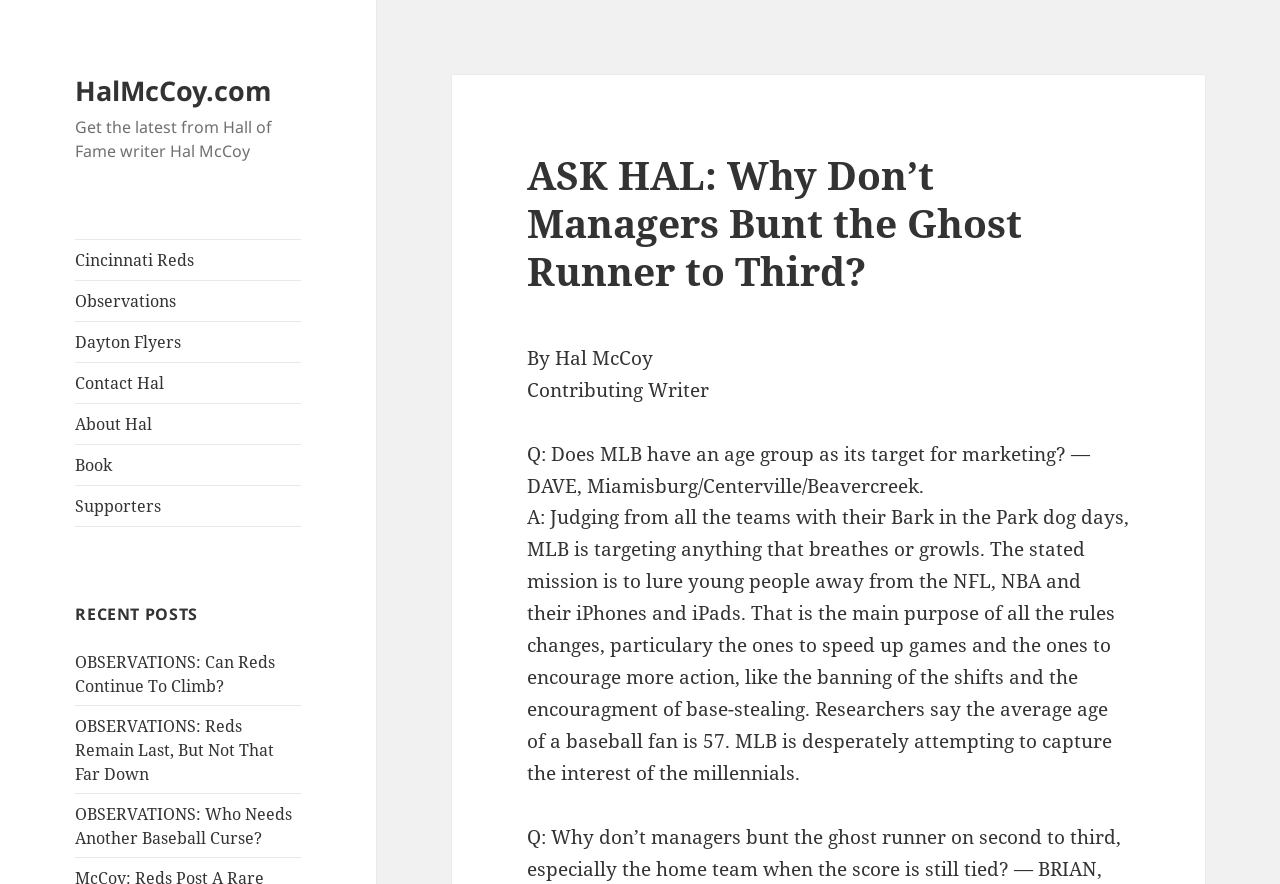Identify and provide the main heading of the webpage.

ASK HAL: Why Don’t Managers Bunt the Ghost Runner to Third?